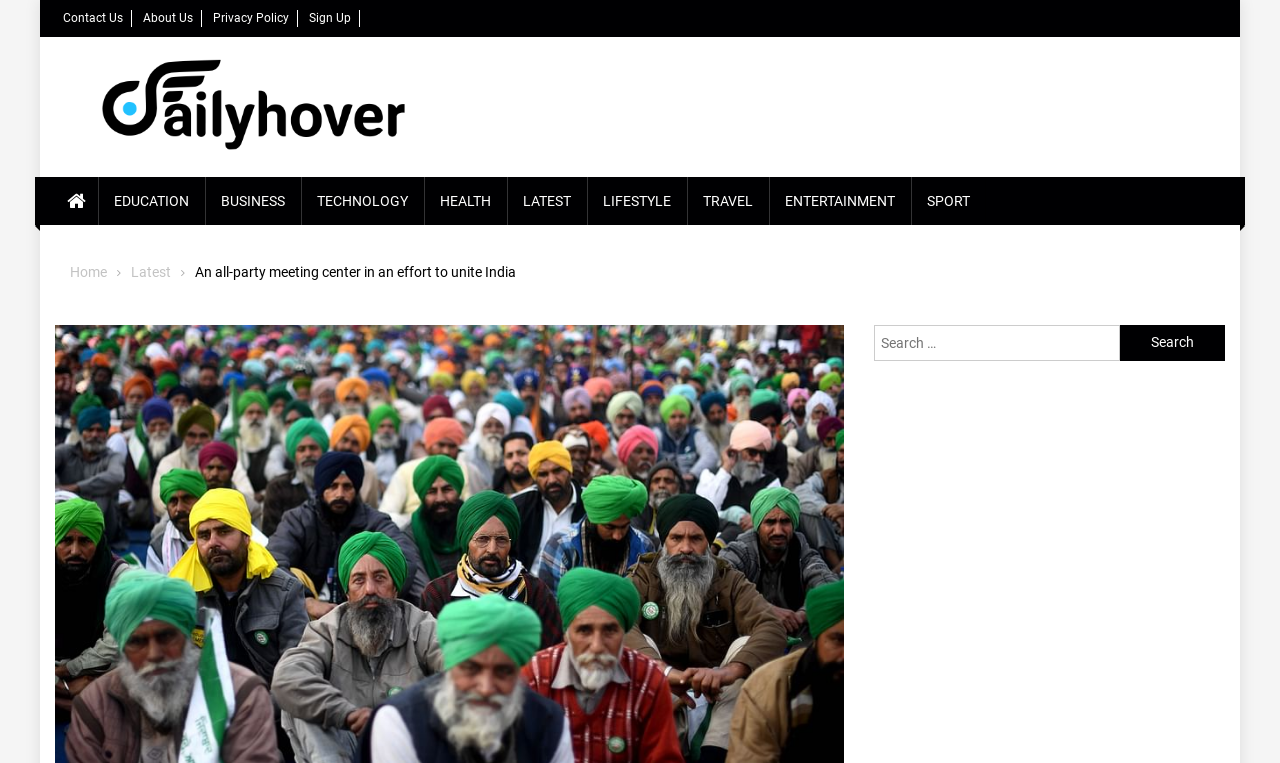What is the current article about?
Give a single word or phrase answer based on the content of the image.

An all-party meeting center in India